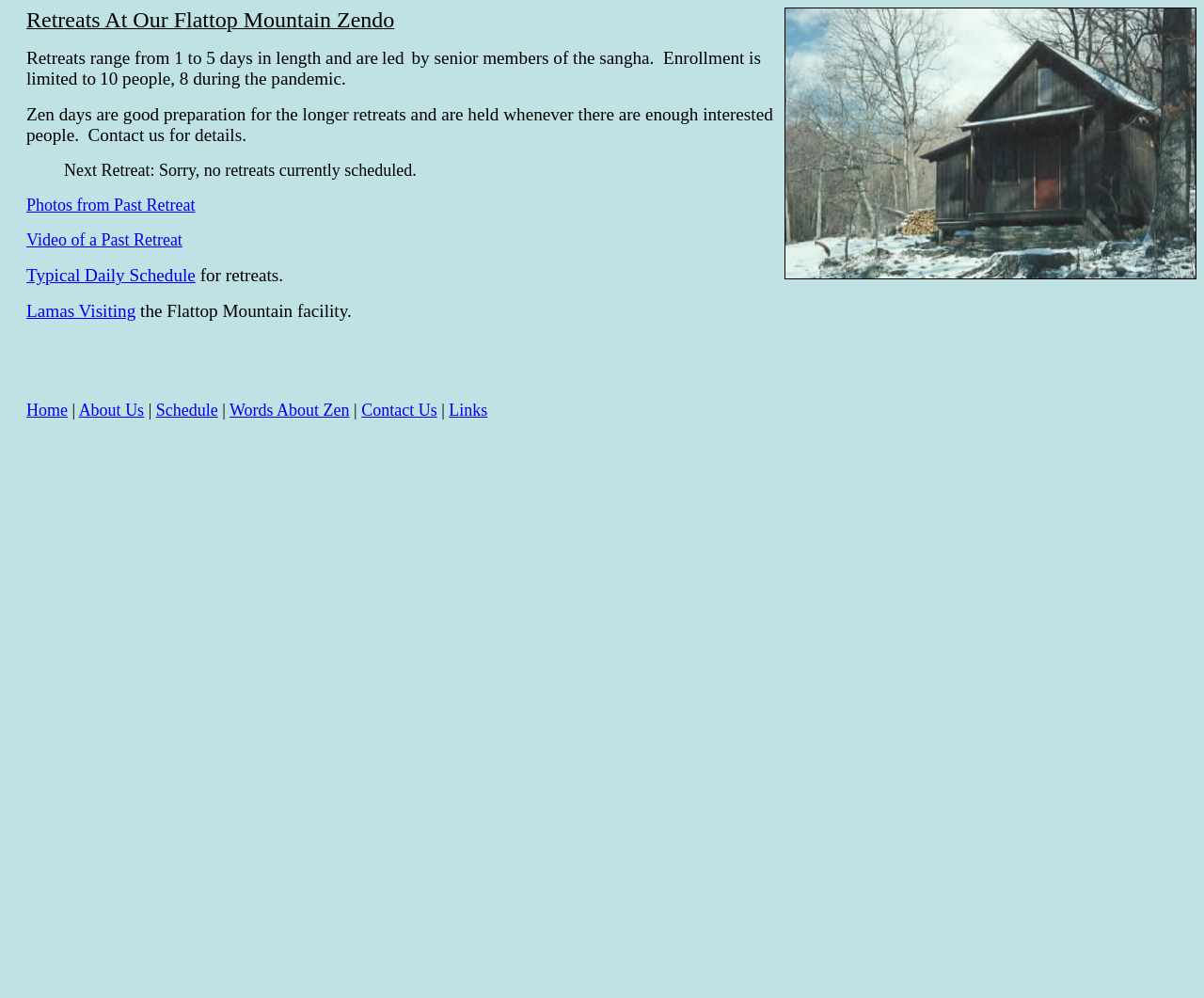Can you find the bounding box coordinates of the area I should click to execute the following instruction: "Check the typical daily schedule"?

[0.022, 0.269, 0.162, 0.285]